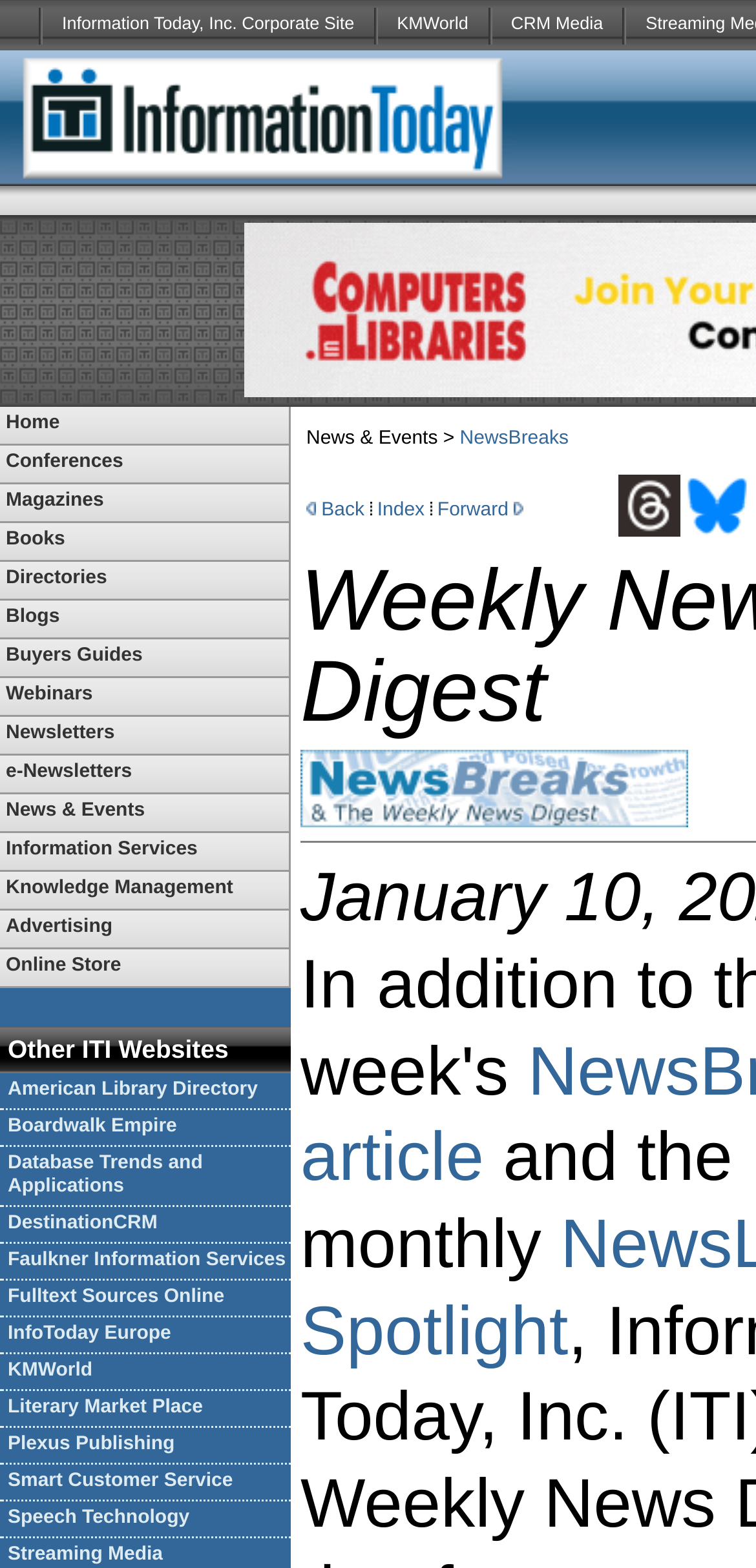Answer briefly with one word or phrase:
What is the name of the organization?

IFLA